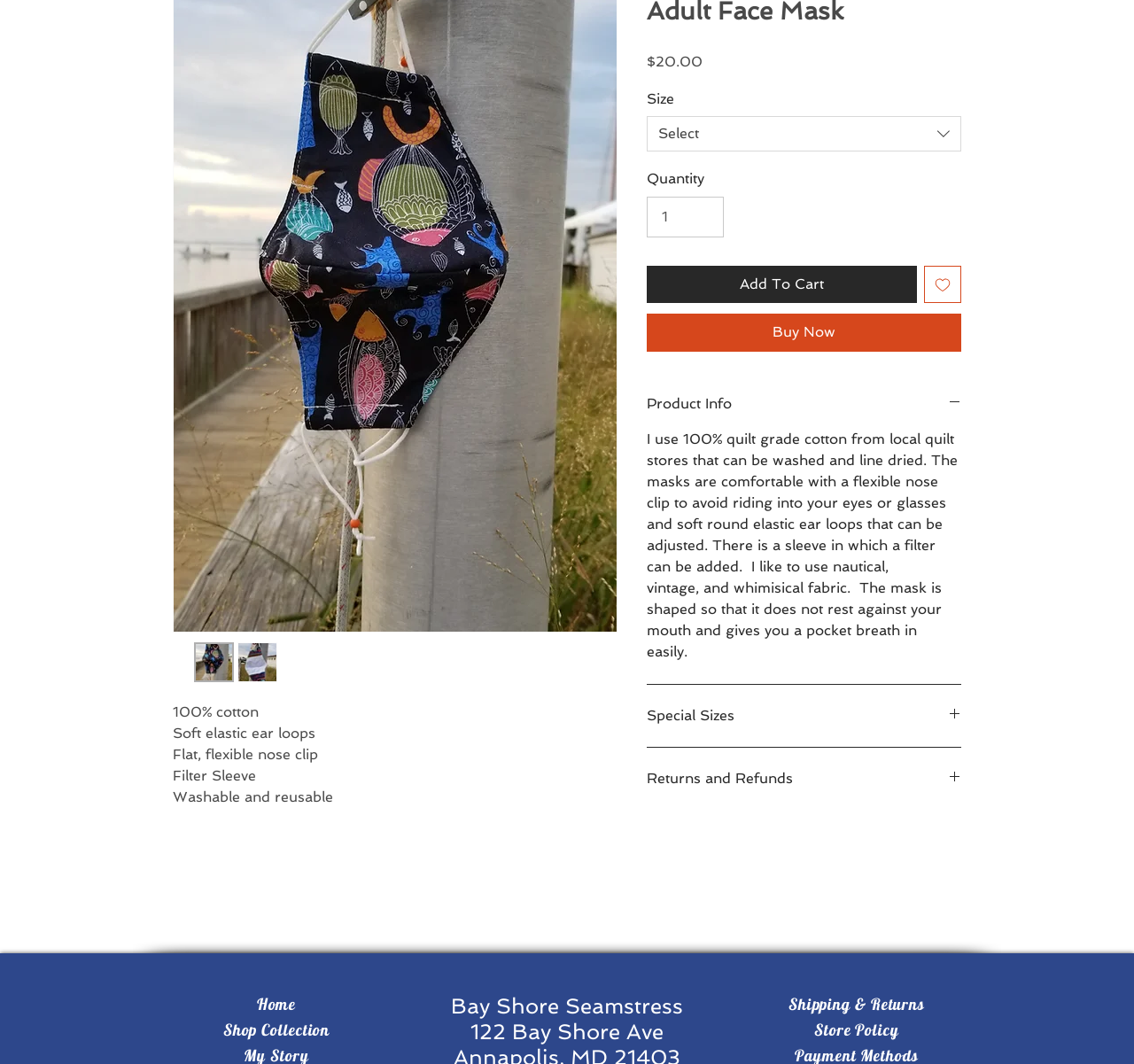Provide the bounding box coordinates of the HTML element described as: "Home". The bounding box coordinates should be four float numbers between 0 and 1, i.e., [left, top, right, bottom].

[0.226, 0.934, 0.261, 0.953]